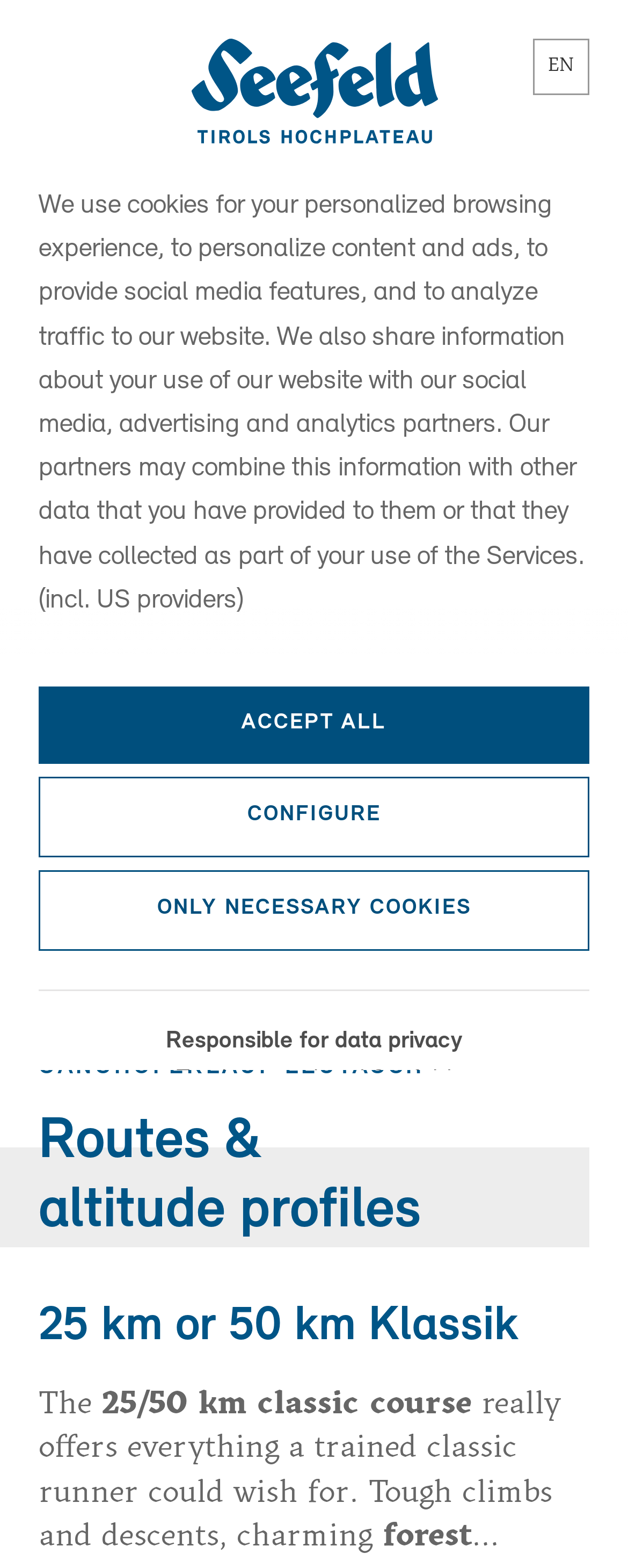Please specify the bounding box coordinates of the clickable region necessary for completing the following instruction: "select language". The coordinates must consist of four float numbers between 0 and 1, i.e., [left, top, right, bottom].

[0.849, 0.025, 0.938, 0.06]